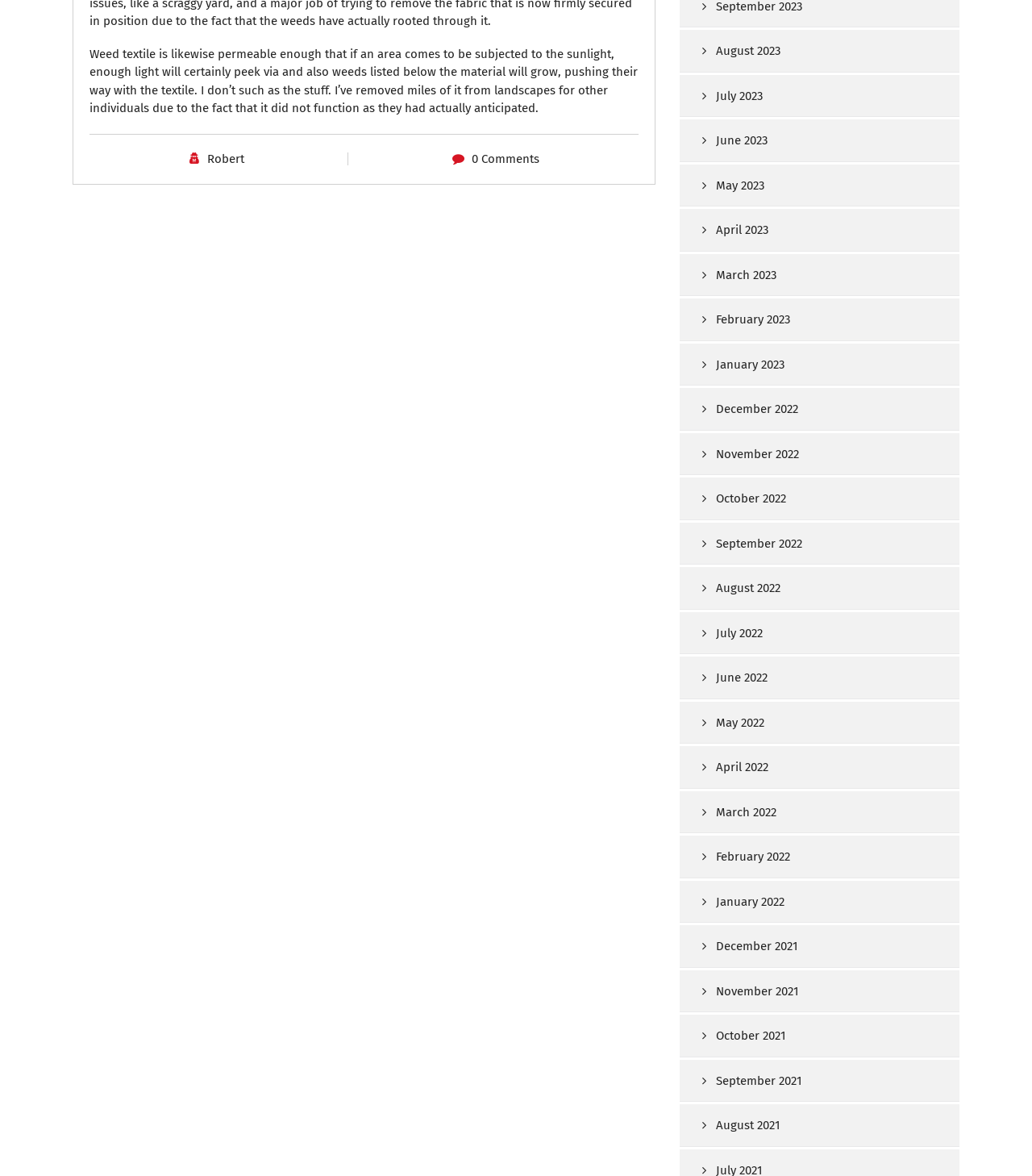Analyze the image and give a detailed response to the question:
How many comments are there on the article?

The number of comments on the article is indicated by the link element '0 Comments' located at the top of the webpage, next to the author's name.